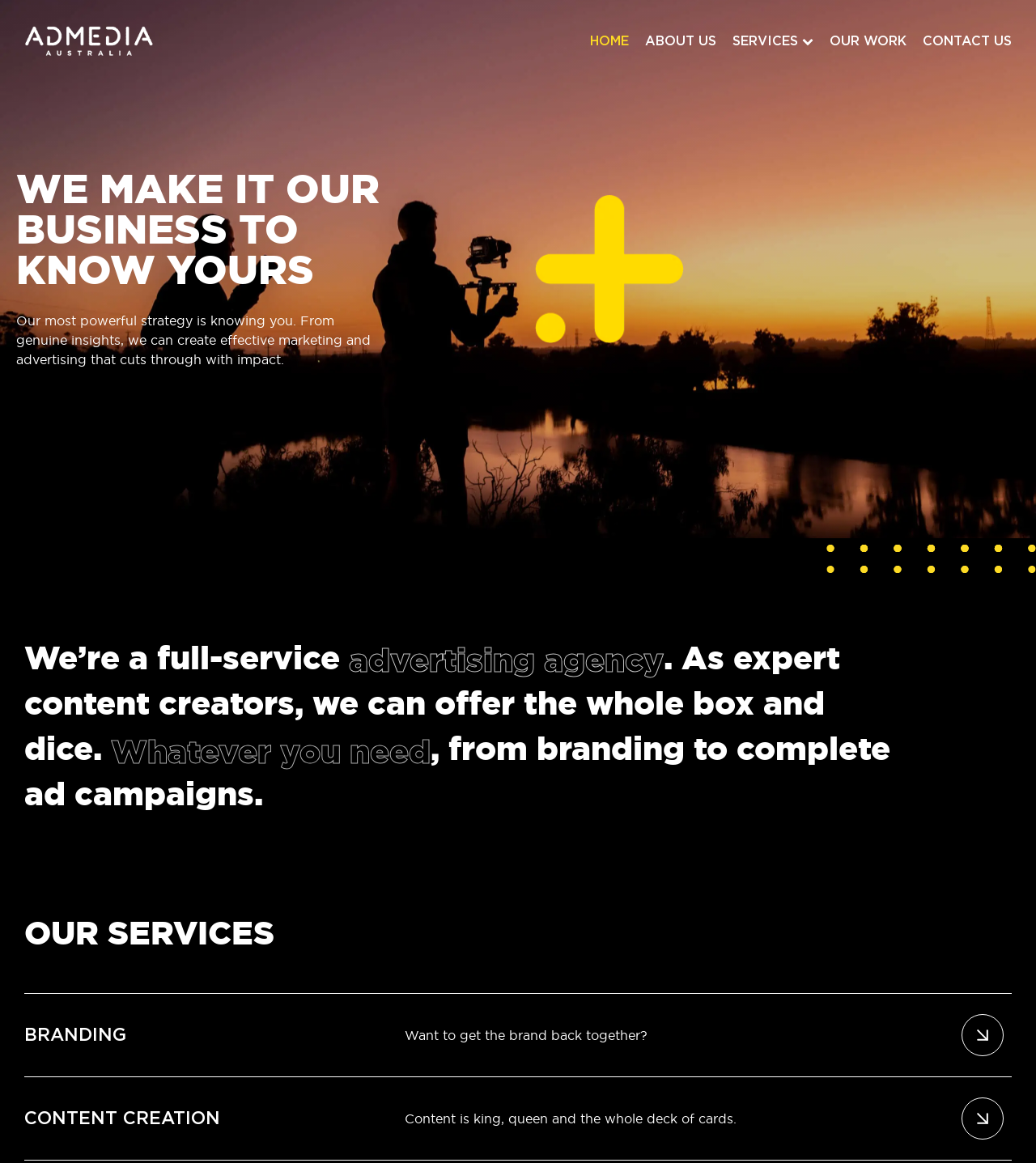Provide the bounding box coordinates of the HTML element described as: "Our Work". The bounding box coordinates should be four float numbers between 0 and 1, i.e., [left, top, right, bottom].

[0.801, 0.027, 0.875, 0.044]